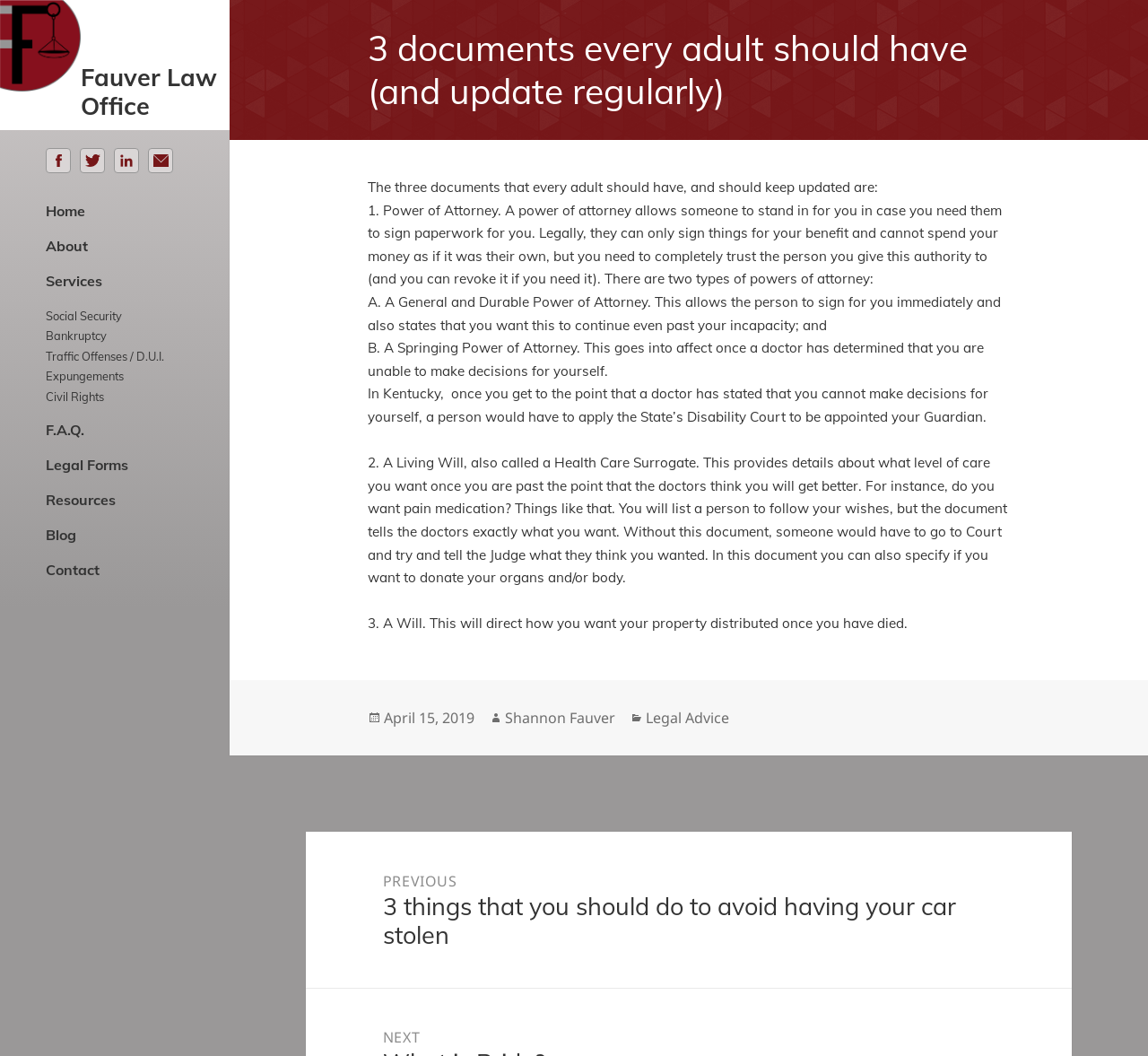Locate the bounding box of the UI element based on this description: "Fauver Law Office". Provide four float numbers between 0 and 1 as [left, top, right, bottom].

[0.07, 0.059, 0.189, 0.115]